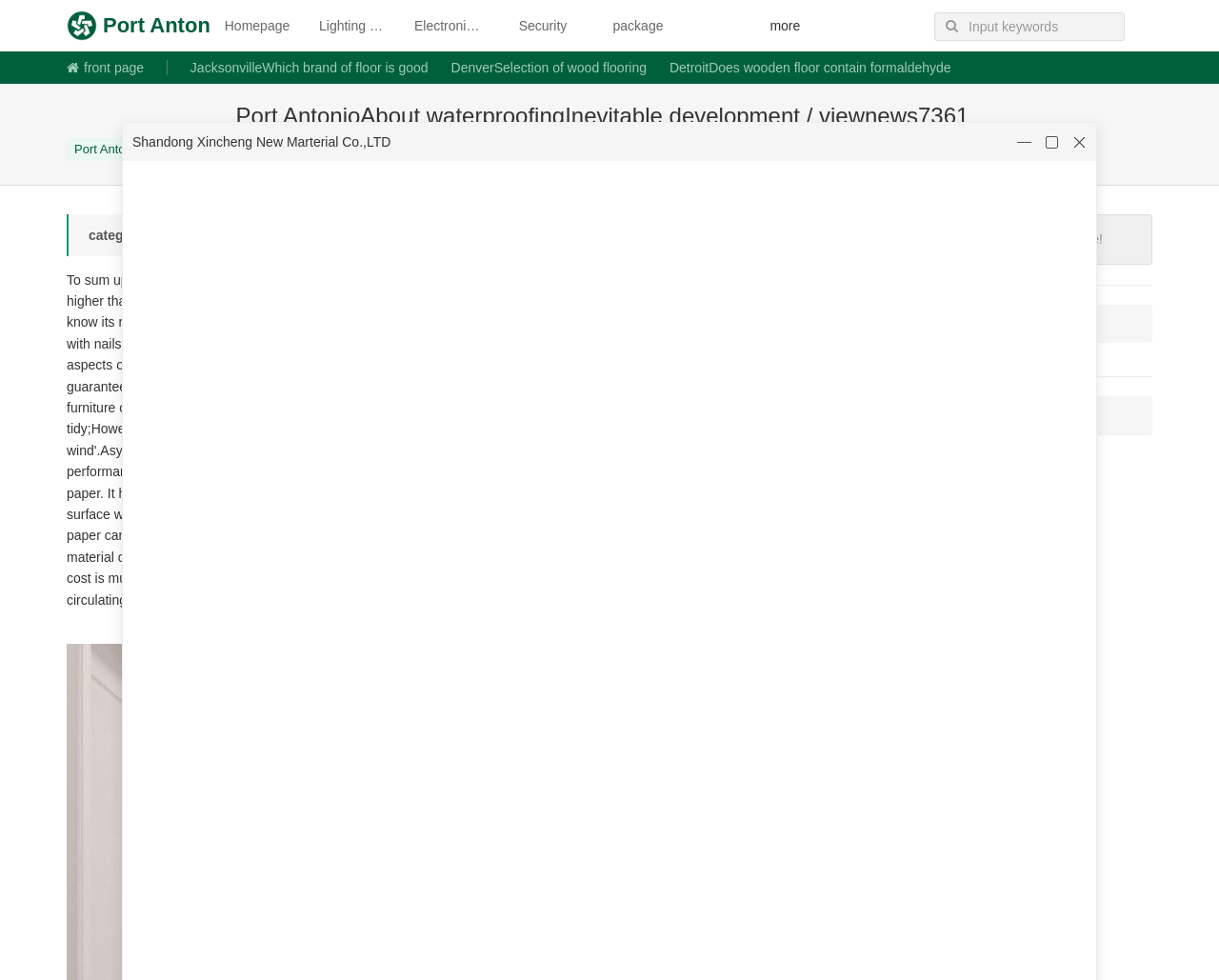Pinpoint the bounding box coordinates for the area that should be clicked to perform the following instruction: "click on the 'more' button".

[0.632, 0.018, 0.656, 0.034]